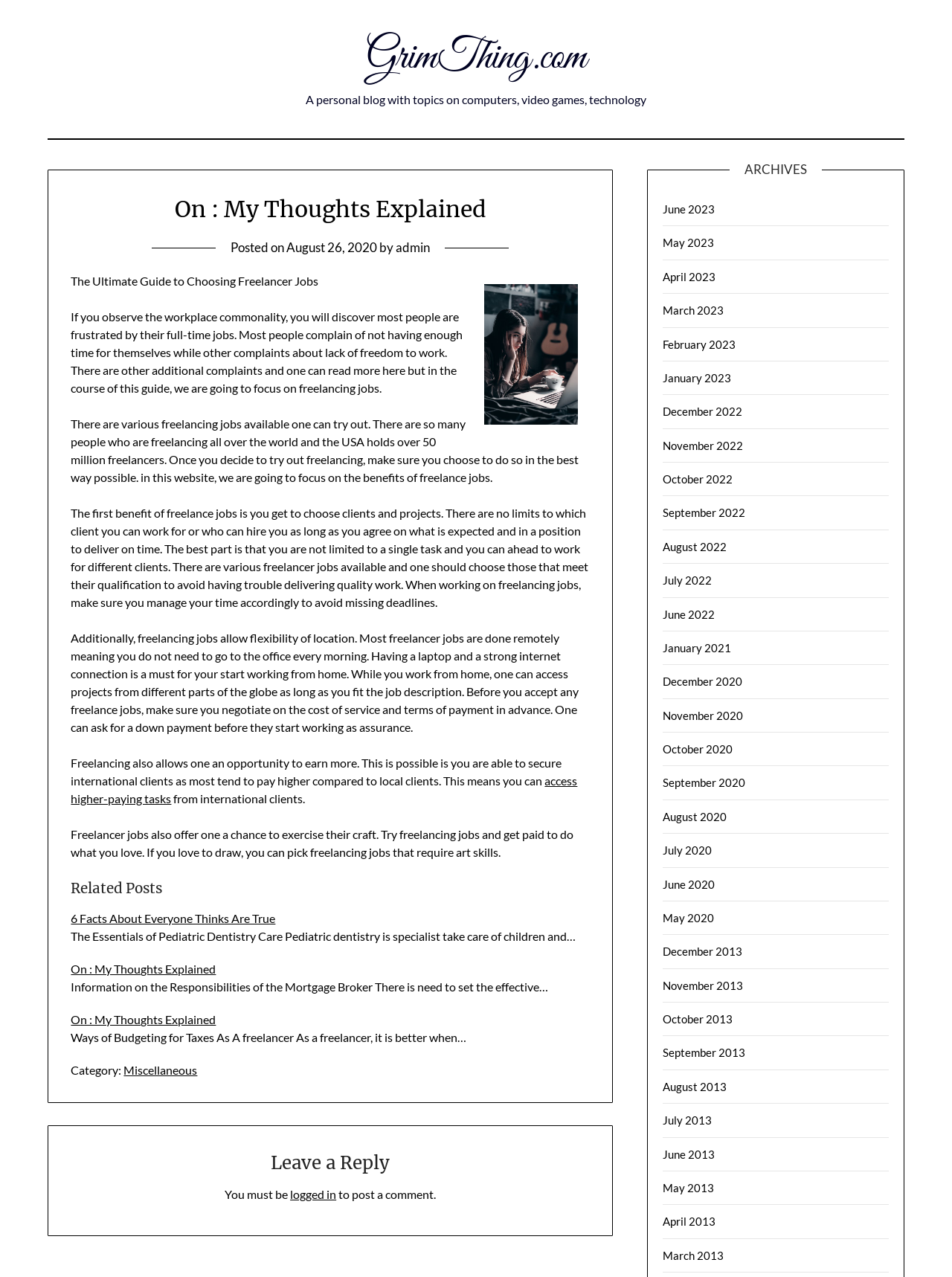Based on the image, provide a detailed and complete answer to the question: 
When was the blog post published?

The publication date of the blog post can be found in the article's metadata, which is displayed as 'Posted on August 26, 2020'.